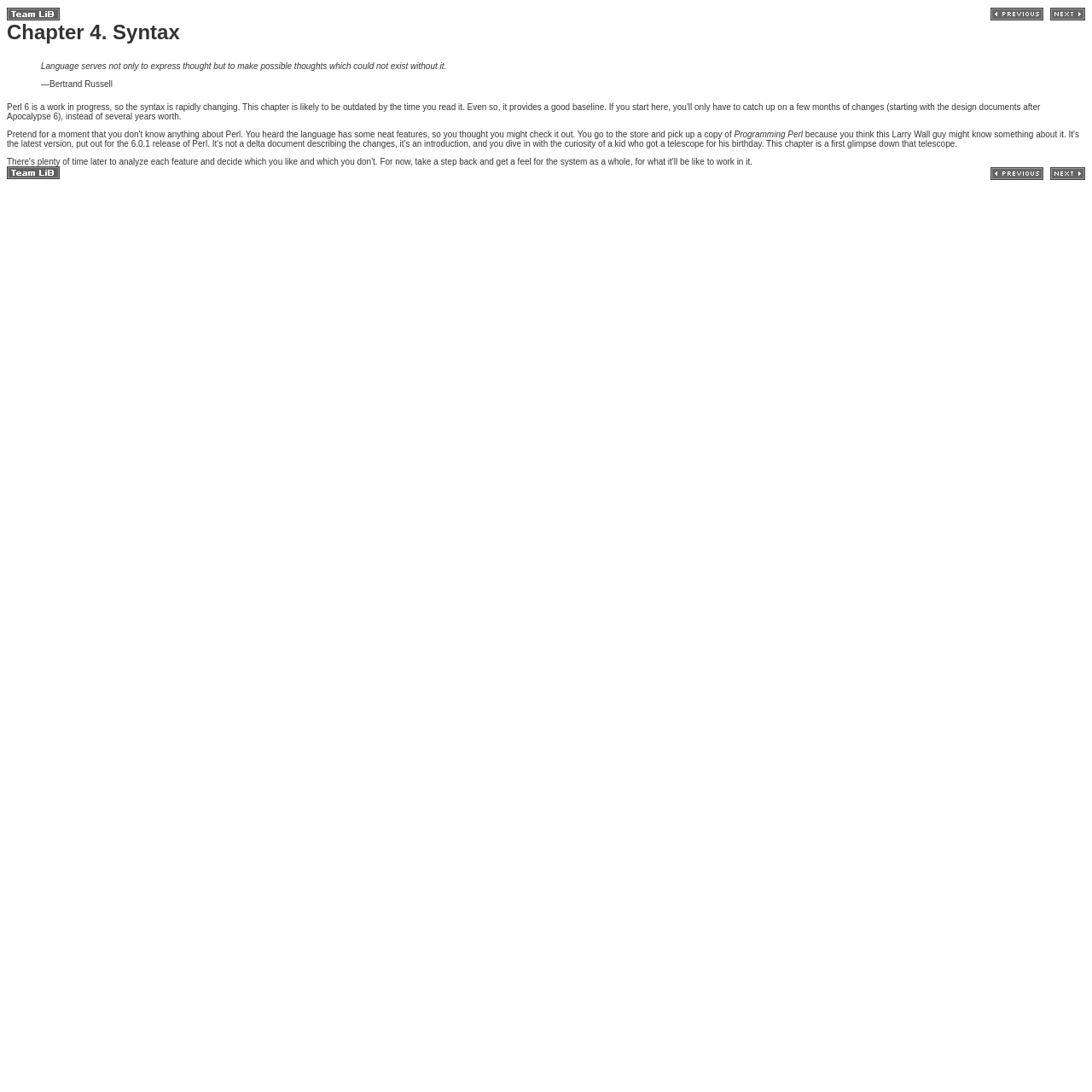What is the quote attributed to?
Using the information presented in the image, please offer a detailed response to the question.

The answer can be found in the second LayoutTable, where there is a blockquote element containing a quote. The quote is attributed to '—Bertrand Russell', indicating that Bertrand Russell is the author of the quote.